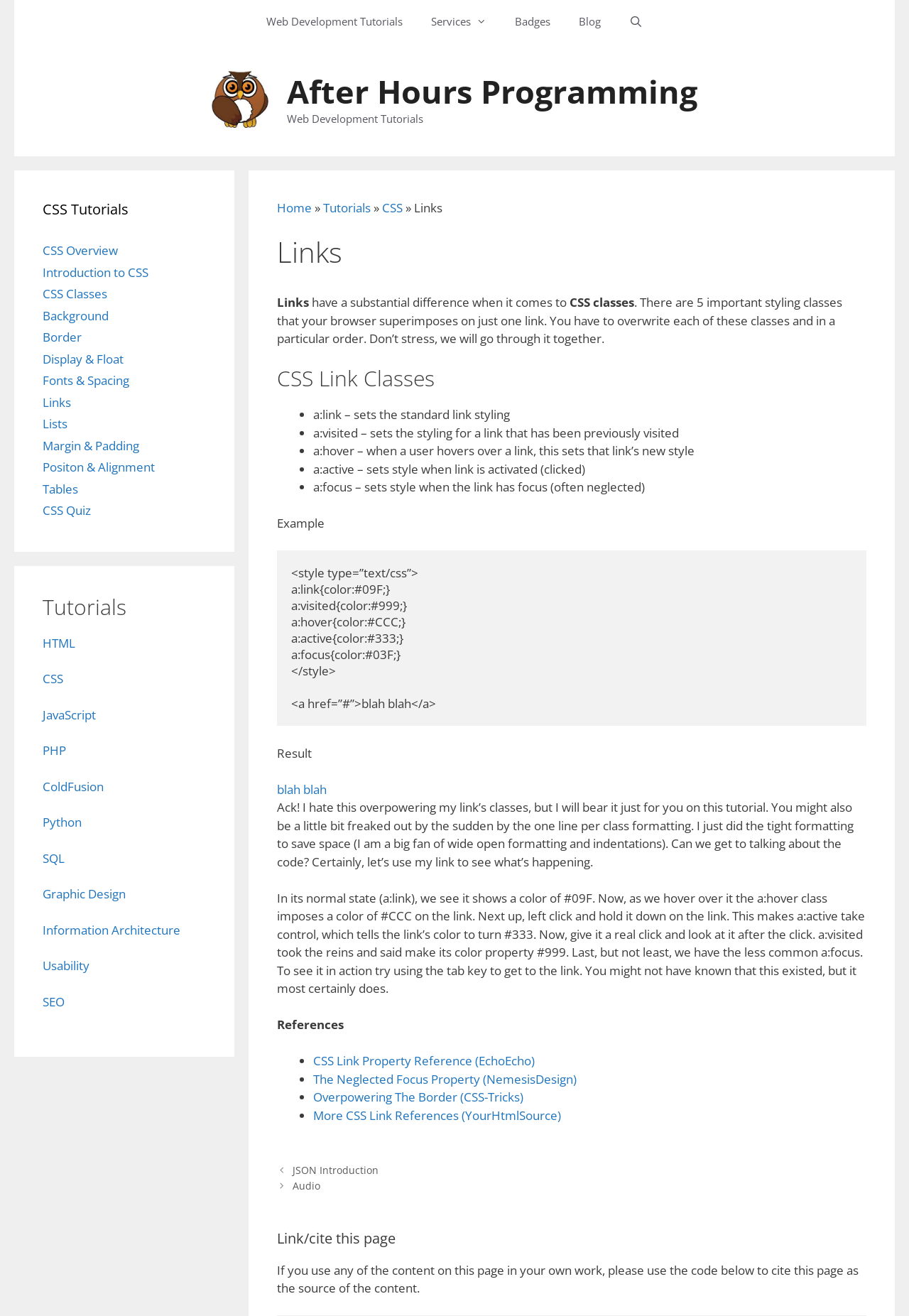Determine the bounding box coordinates of the clickable area required to perform the following instruction: "Click on the 'Web Development Tutorials' link". The coordinates should be represented as four float numbers between 0 and 1: [left, top, right, bottom].

[0.277, 0.0, 0.458, 0.032]